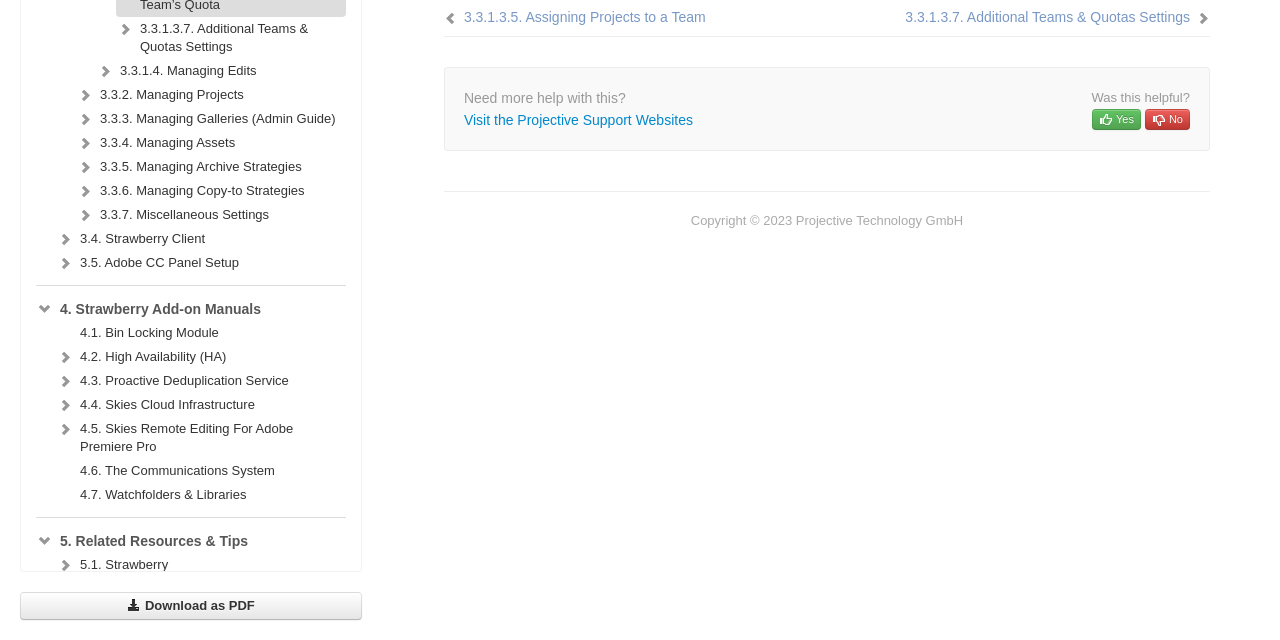For the given element description Carter Center, determine the bounding box coordinates of the UI element. The coordinates should follow the format (top-left x, top-left y, bottom-right x, bottom-right y) and be within the range of 0 to 1.

None